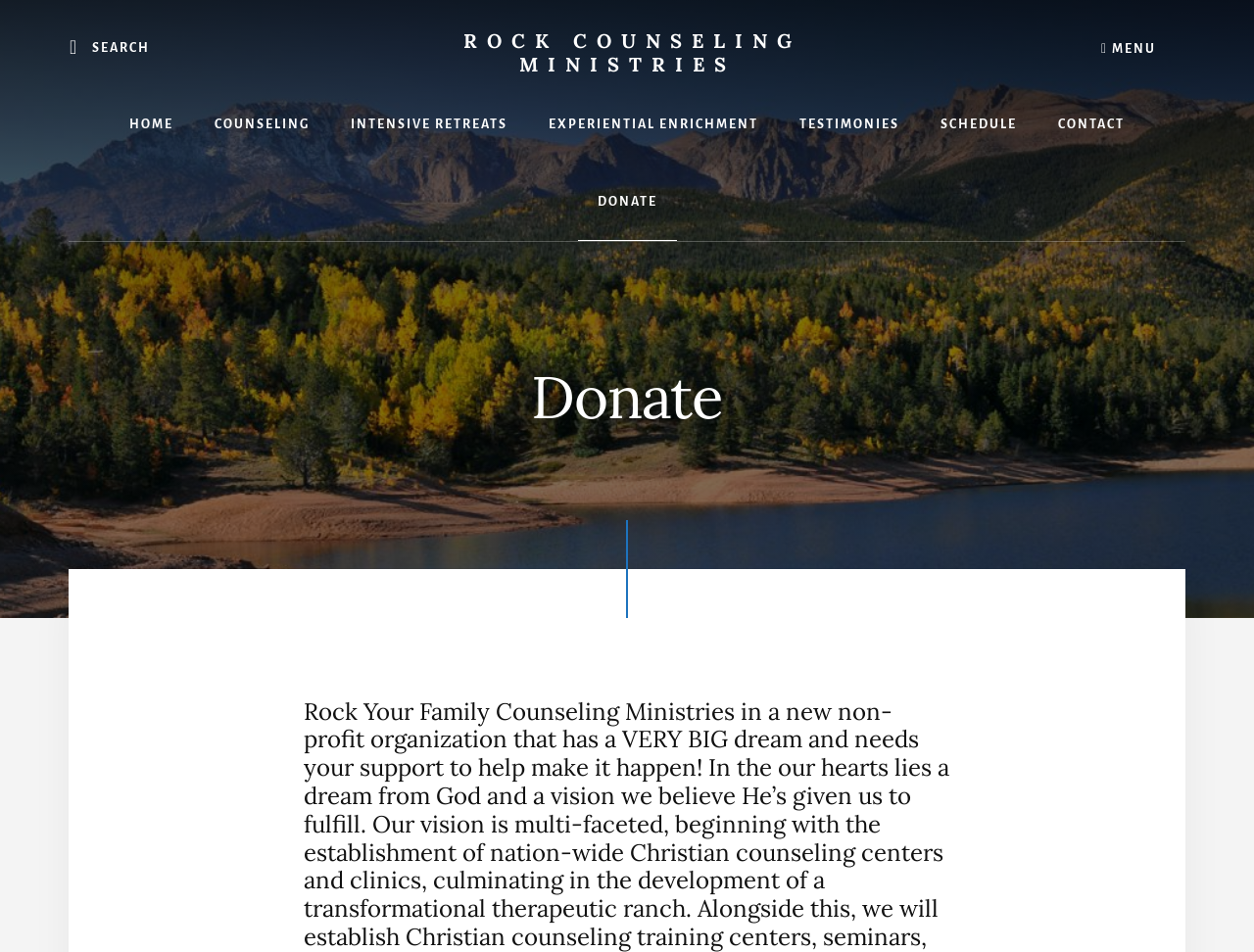Determine the bounding box coordinates for the area that should be clicked to carry out the following instruction: "search for something".

[0.055, 0.021, 0.277, 0.077]